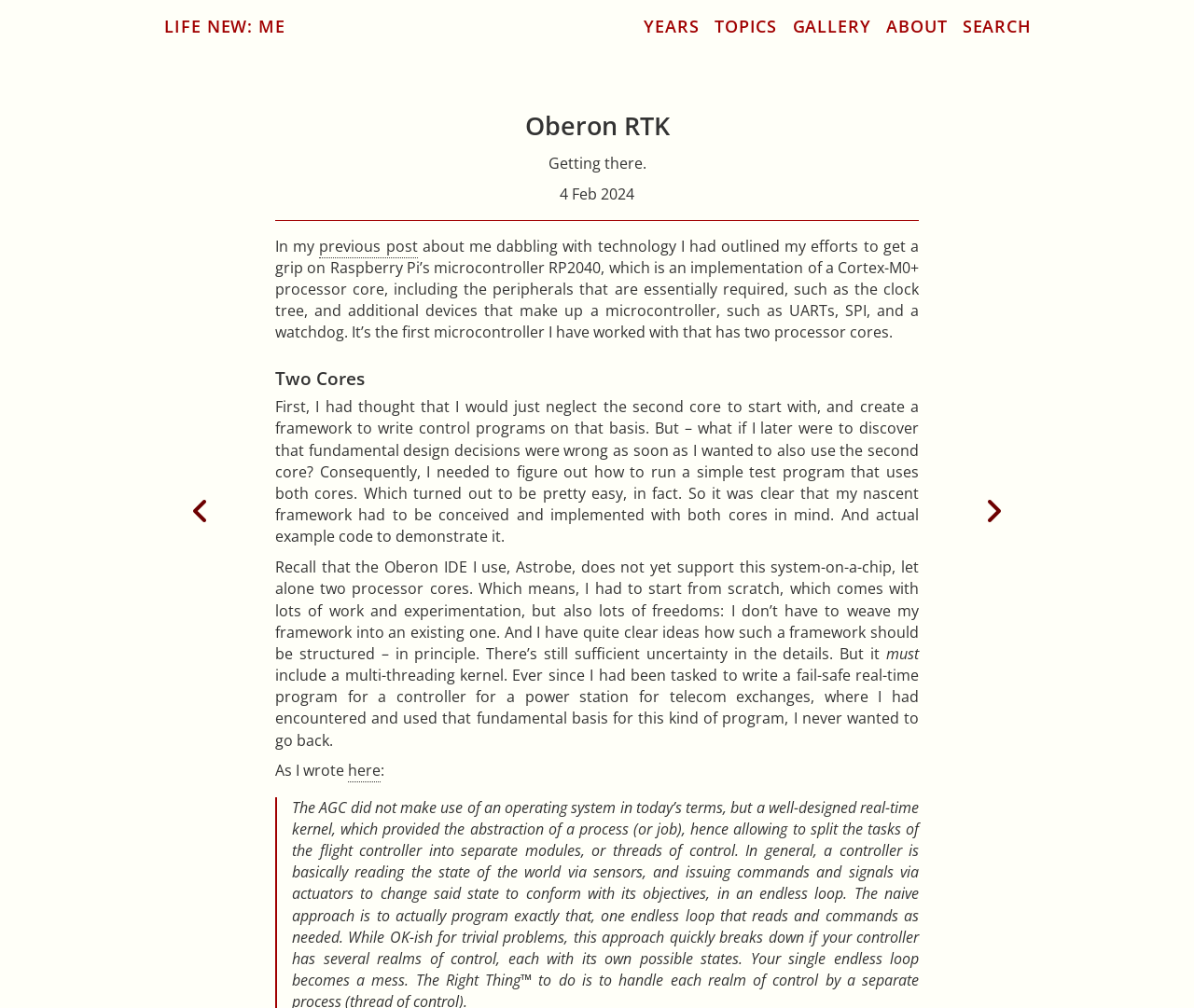Please give the bounding box coordinates of the area that should be clicked to fulfill the following instruction: "View the AEDR Journal". The coordinates should be in the format of four float numbers from 0 to 1, i.e., [left, top, right, bottom].

None